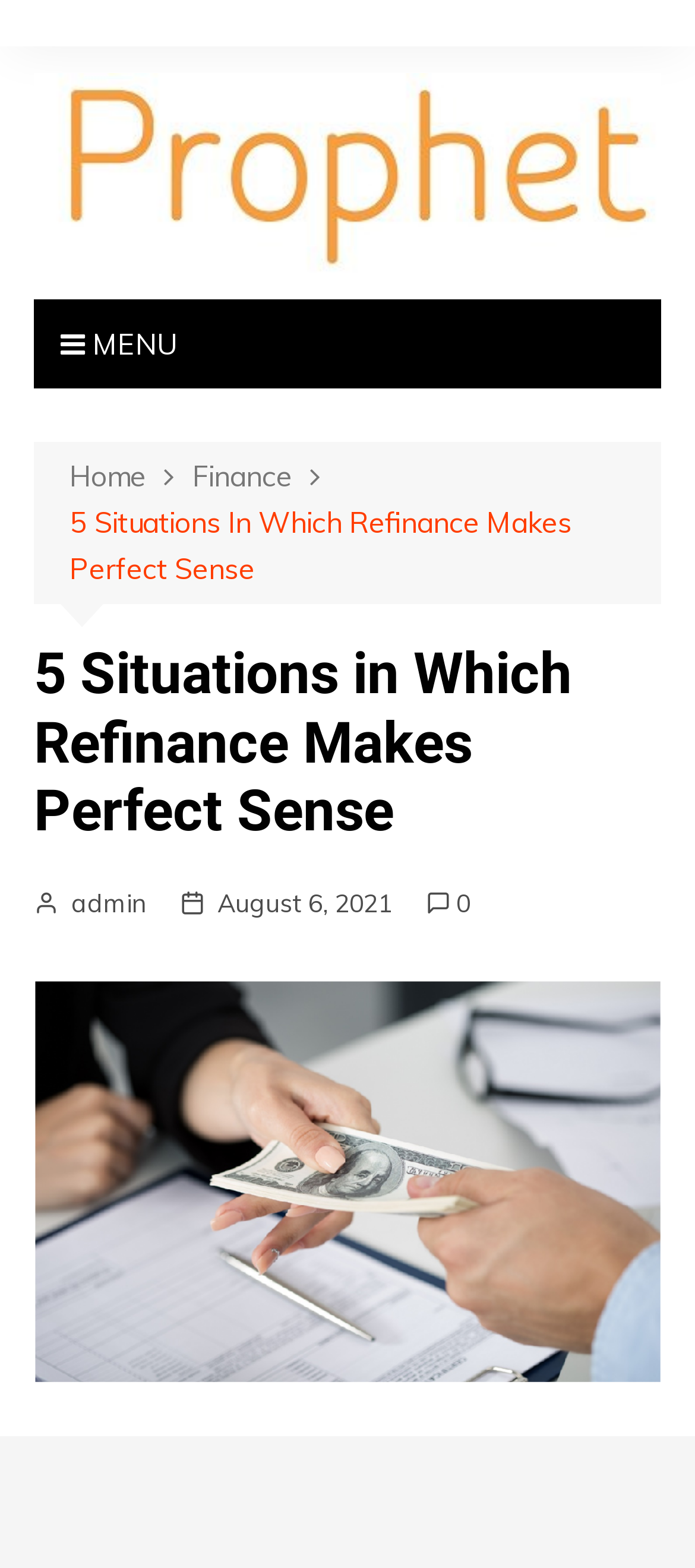Carefully examine the image and provide an in-depth answer to the question: What is the date of the current article?

I found the date of the current article by looking at the link 'August 6, 2021', which is located below the breadcrumbs navigation.